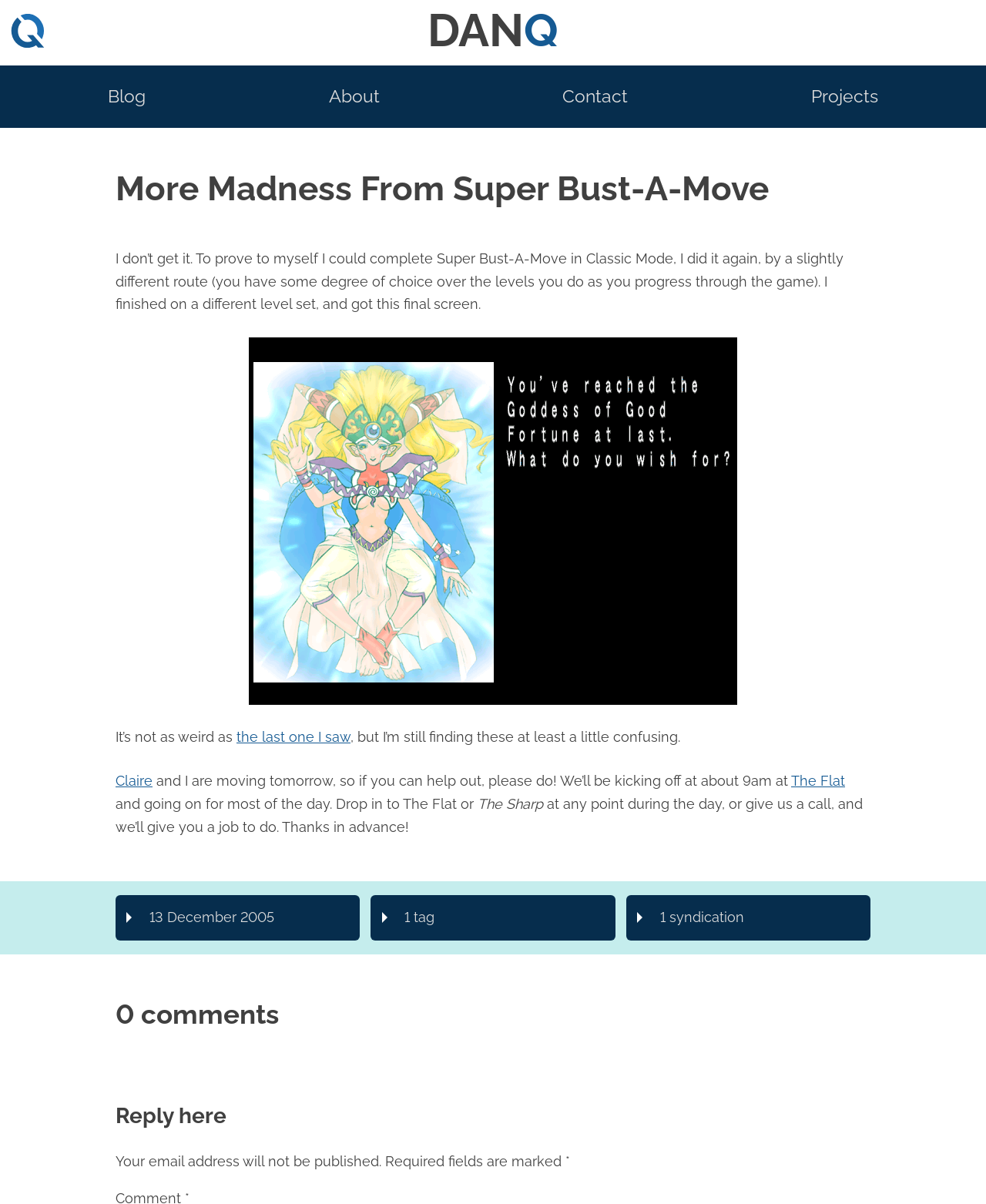Answer the following query with a single word or phrase:
What game is the author talking about?

Super Bust-A-Move